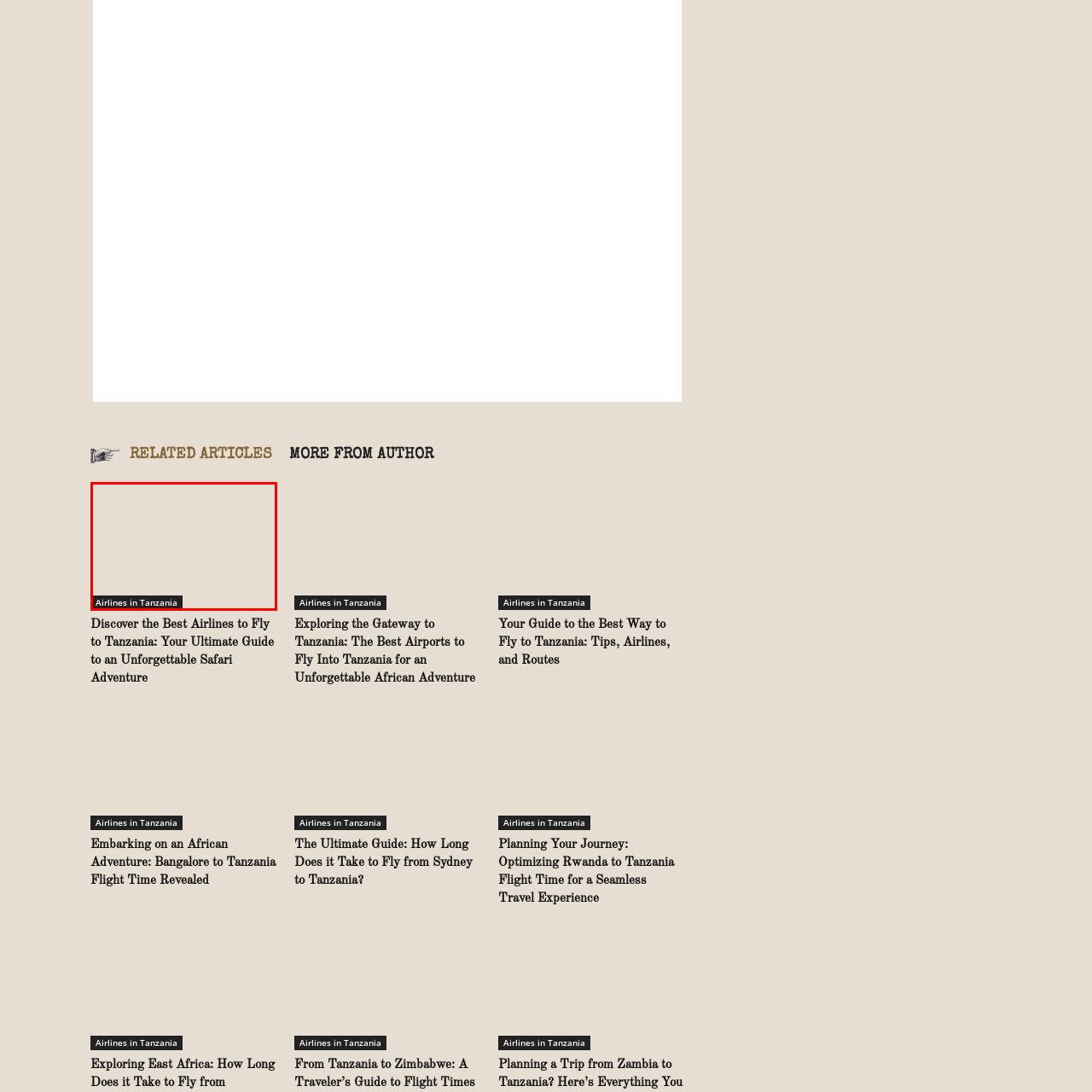Generate a detailed caption for the image within the red outlined area.

The image displays the title "Airlines in Tanzania," prominently positioned at the bottom of the frame. This caption suggests a focus on air travel options within Tanzania, highlighting the importance of airlines in facilitating access to this stunning East African destination known for its wildlife and beautiful landscapes. The background is a soft, neutral color that contrasts well with the dark text, enhancing legibility and drawing attention to the subject. This image likely accompanies an article or resource aimed at travelers planning their journeys to or within Tanzania.